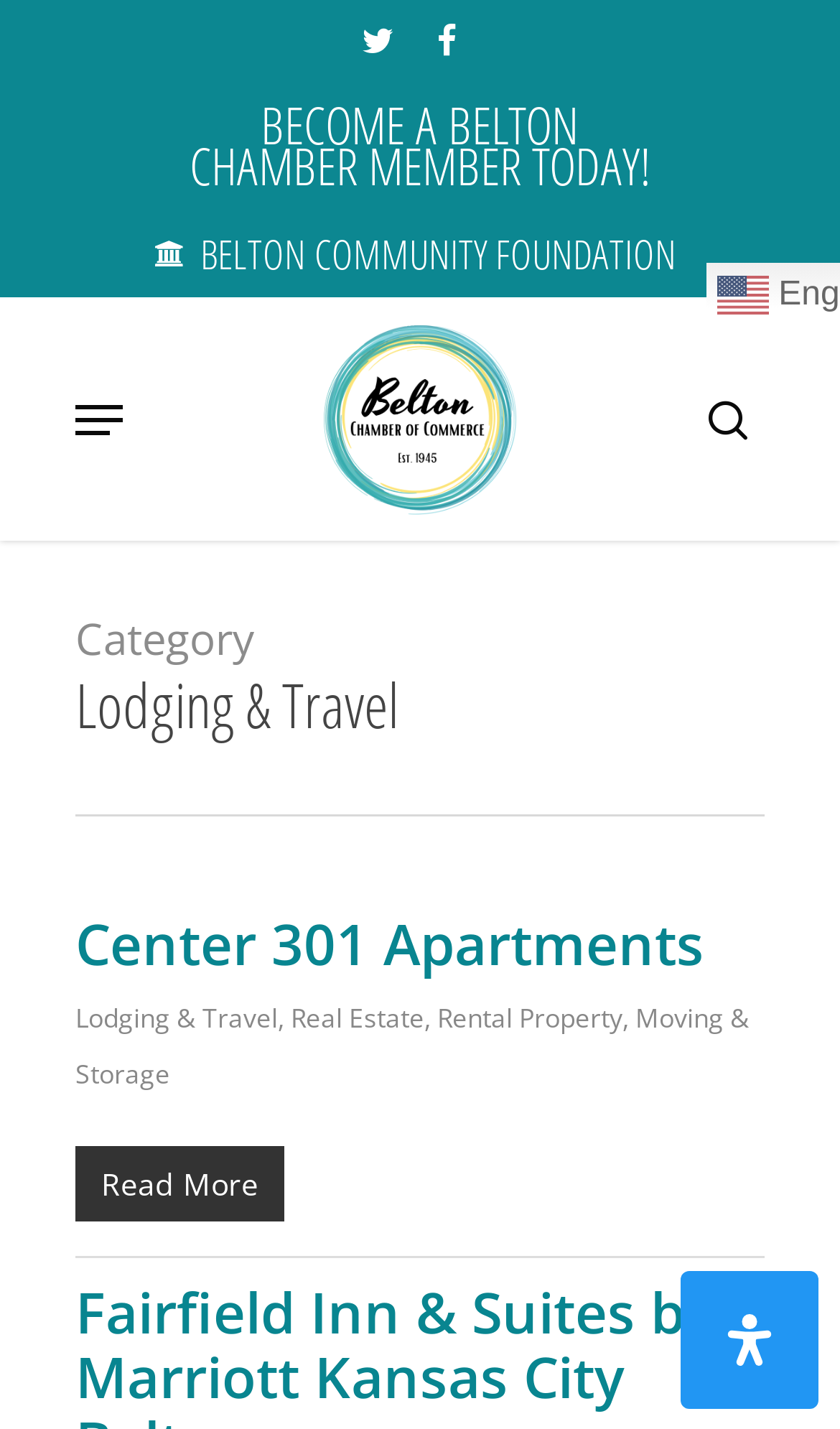Identify the bounding box coordinates of the clickable region necessary to fulfill the following instruction: "Open Navigation Menu". The bounding box coordinates should be four float numbers between 0 and 1, i.e., [left, top, right, bottom].

[0.09, 0.279, 0.146, 0.309]